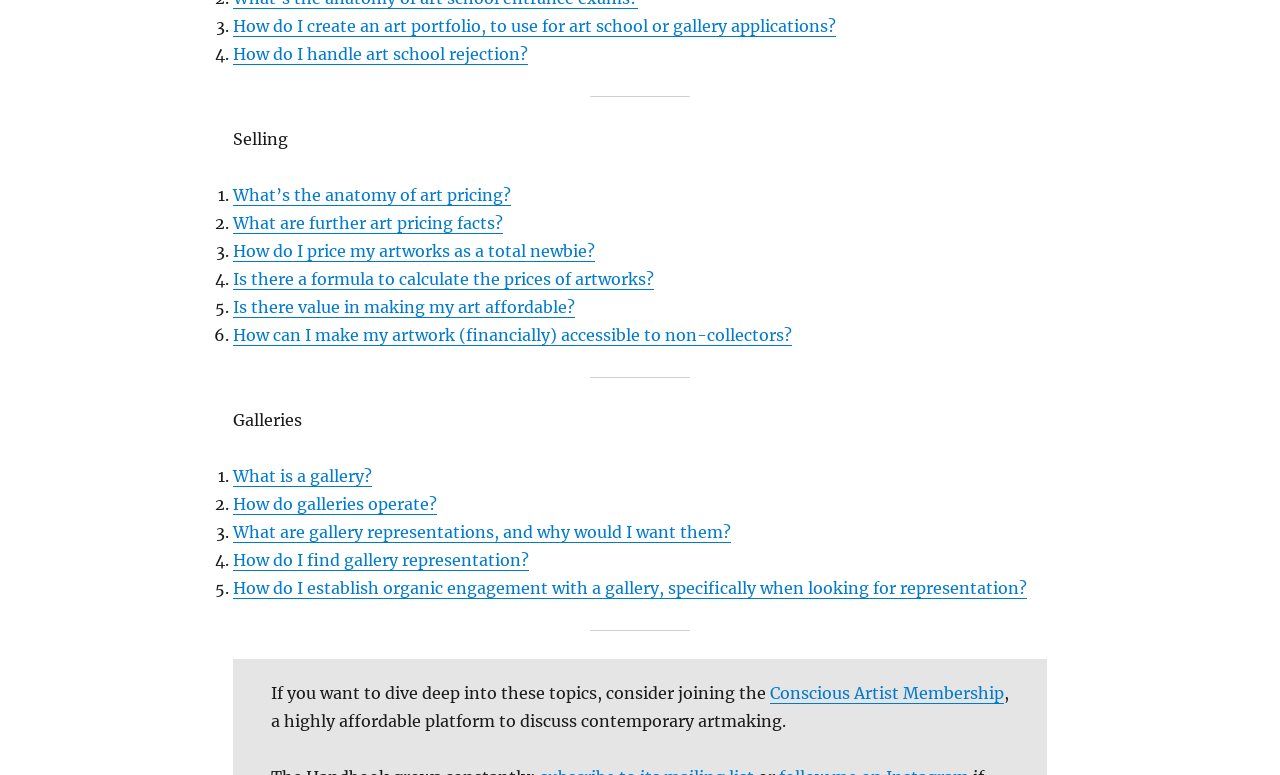Determine the bounding box coordinates for the HTML element mentioned in the following description: "Conscious Artist Membership". The coordinates should be a list of four floats ranging from 0 to 1, represented as [left, top, right, bottom].

[0.601, 0.881, 0.784, 0.907]